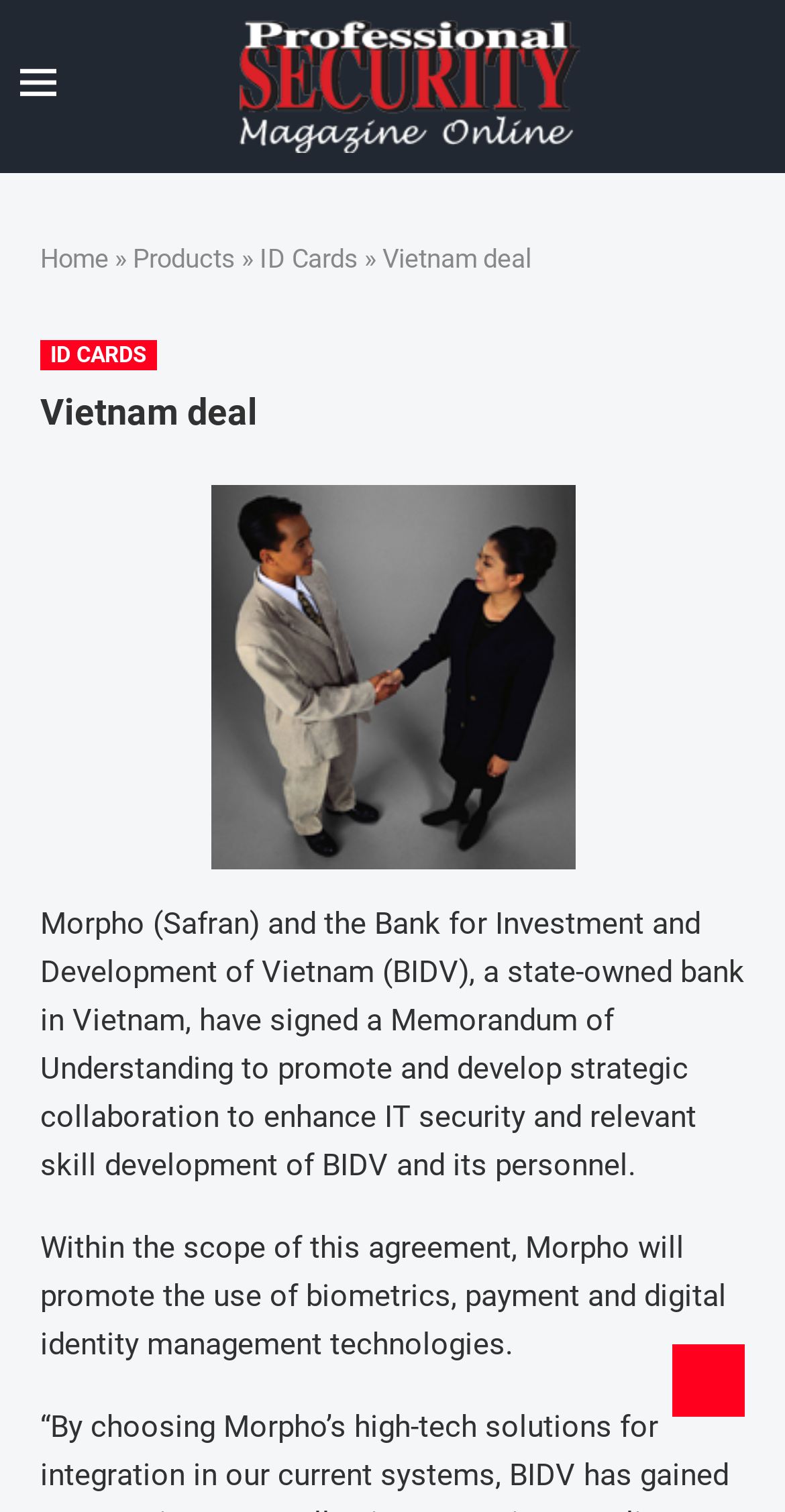Answer this question in one word or a short phrase: What is the name of the bank mentioned?

BIDV